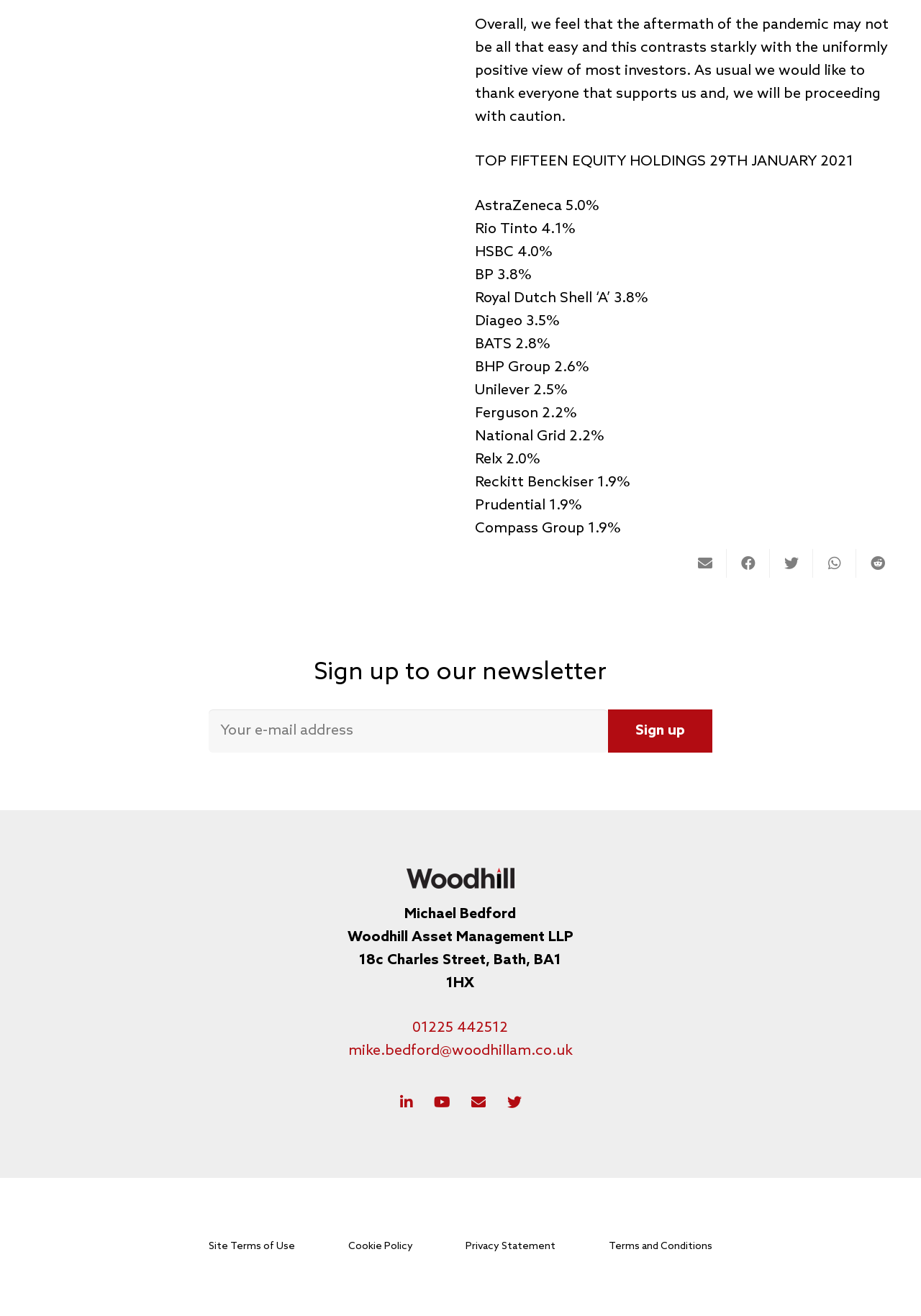Locate the coordinates of the bounding box for the clickable region that fulfills this instruction: "Enter your email address".

[0.227, 0.539, 0.66, 0.572]